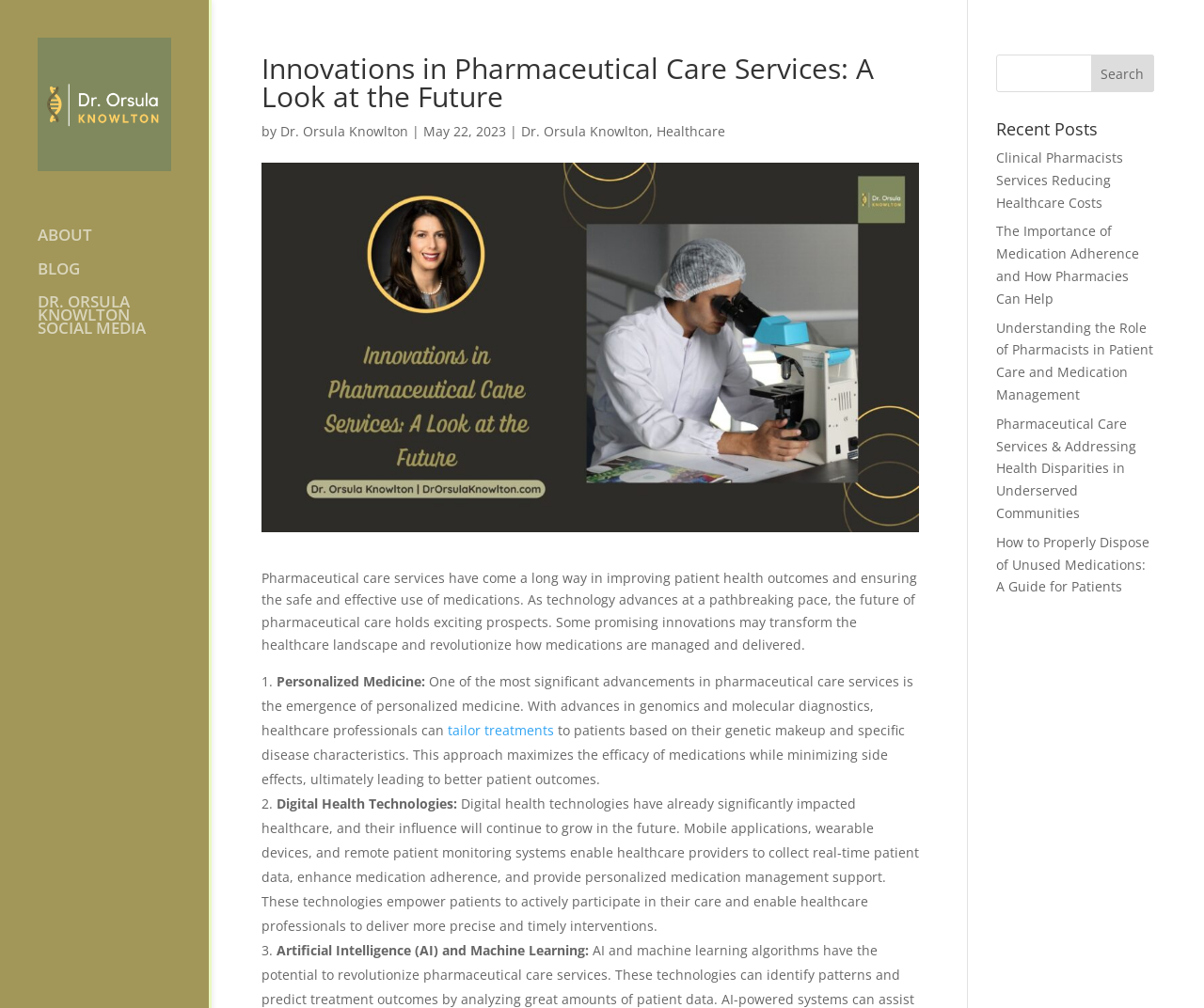Find the main header of the webpage and produce its text content.

Innovations in Pharmaceutical Care Services: A Look at the Future